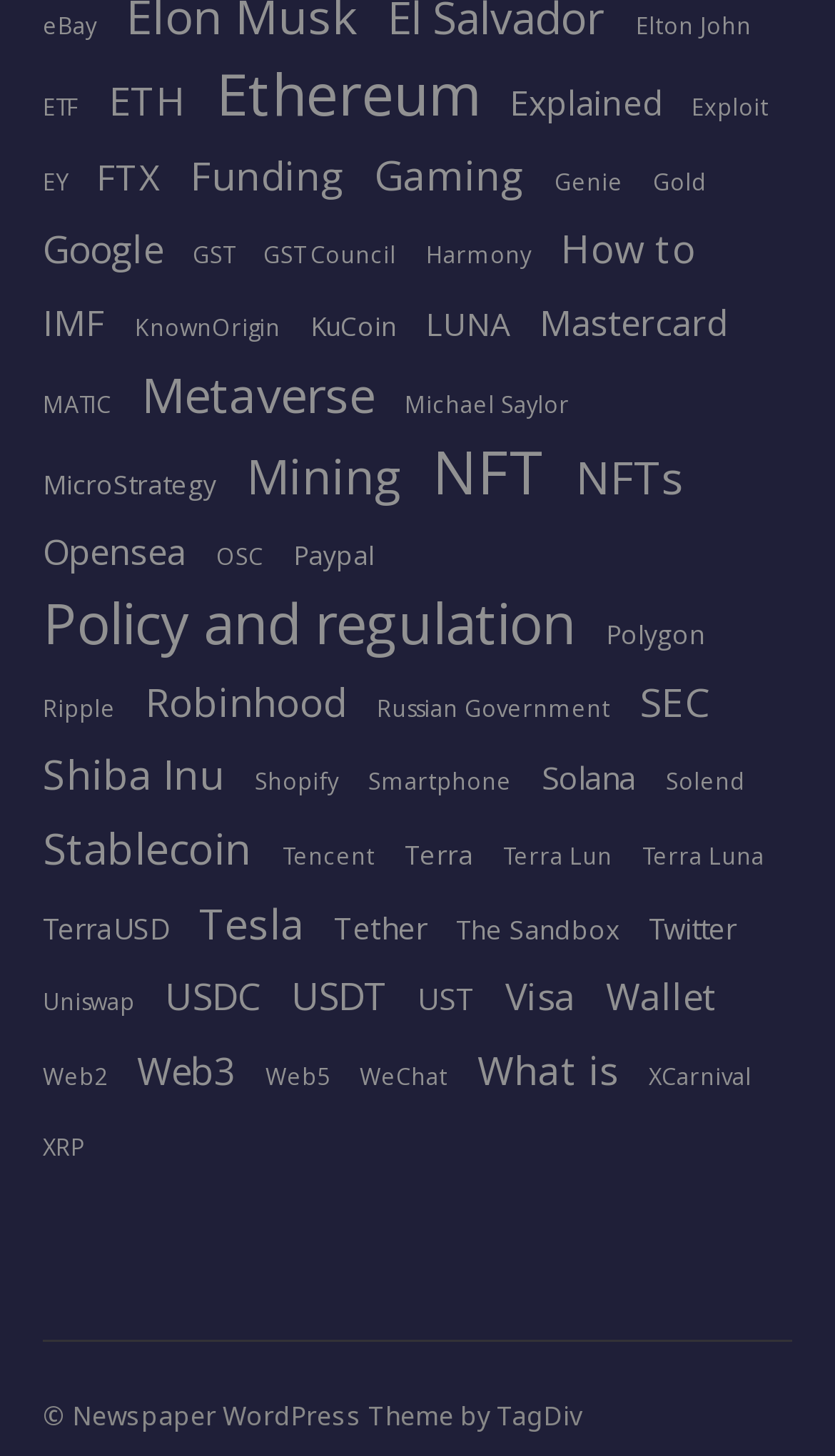Provide a short answer using a single word or phrase for the following question: 
What is the topic of the link with 129 items?

Policy and regulation